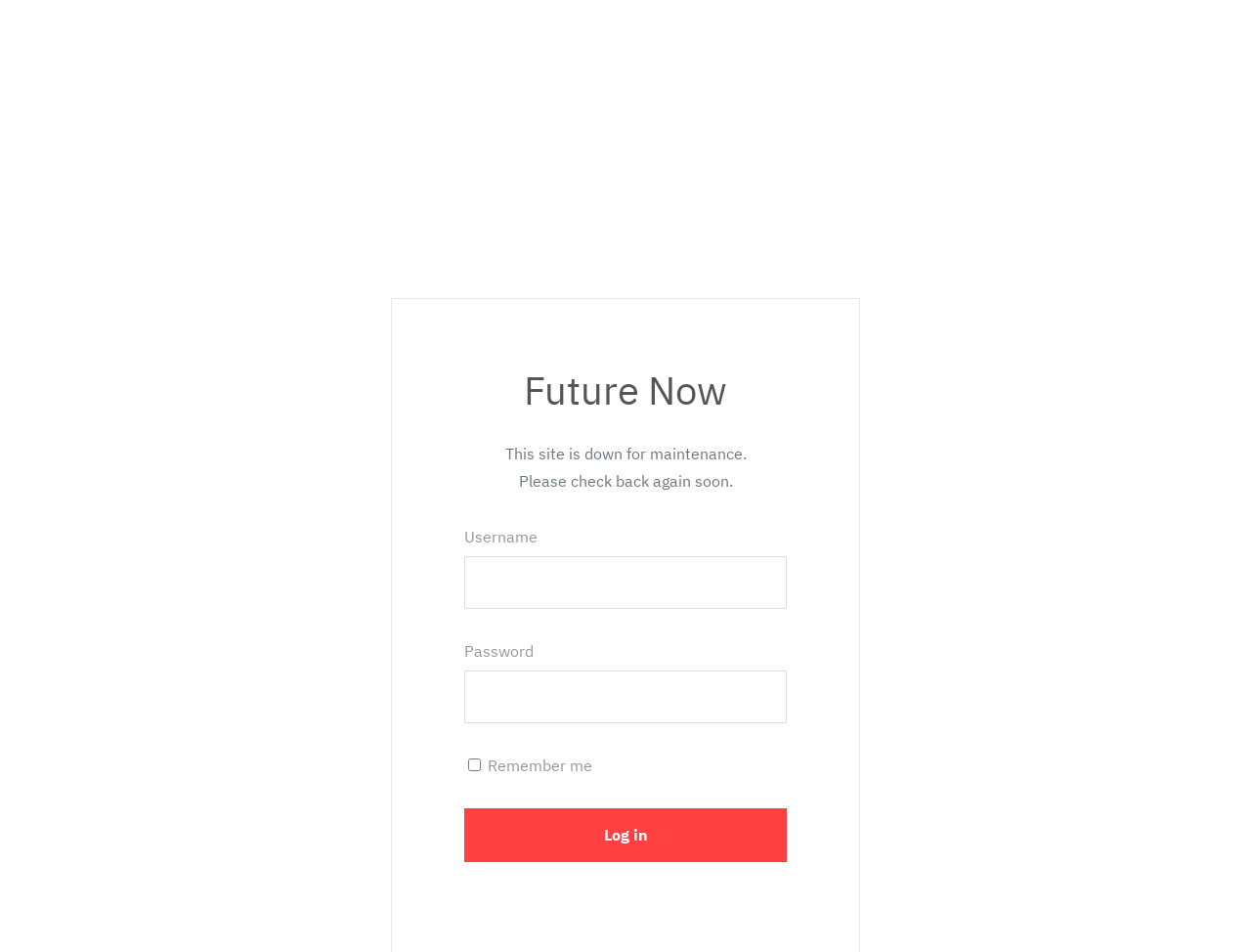Provide a brief response to the question below using a single word or phrase: 
What is the purpose of the checkbox?

Remember me